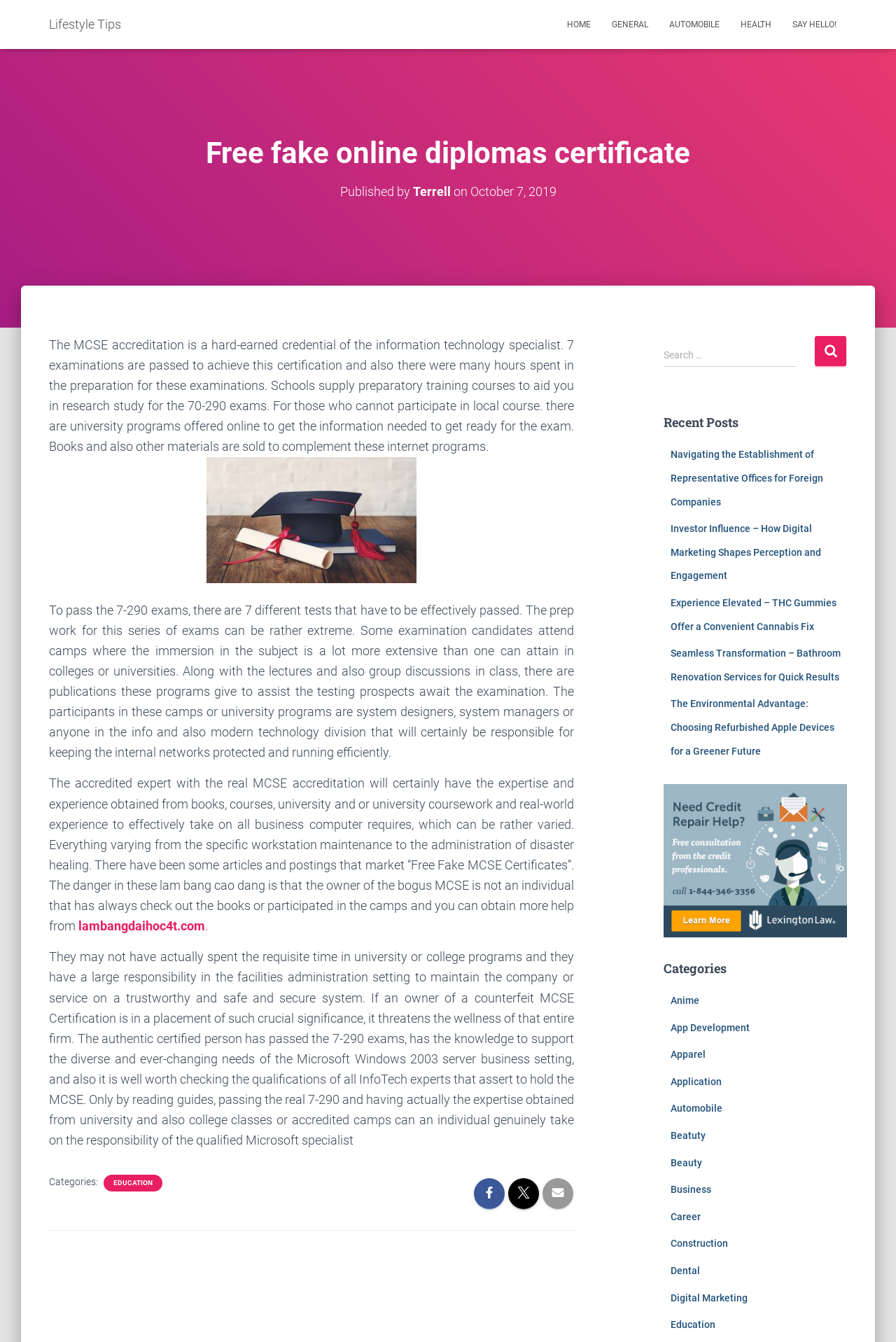Locate the bounding box coordinates of the region to be clicked to comply with the following instruction: "Search for something". The coordinates must be four float numbers between 0 and 1, in the form [left, top, right, bottom].

[0.74, 0.255, 0.945, 0.292]